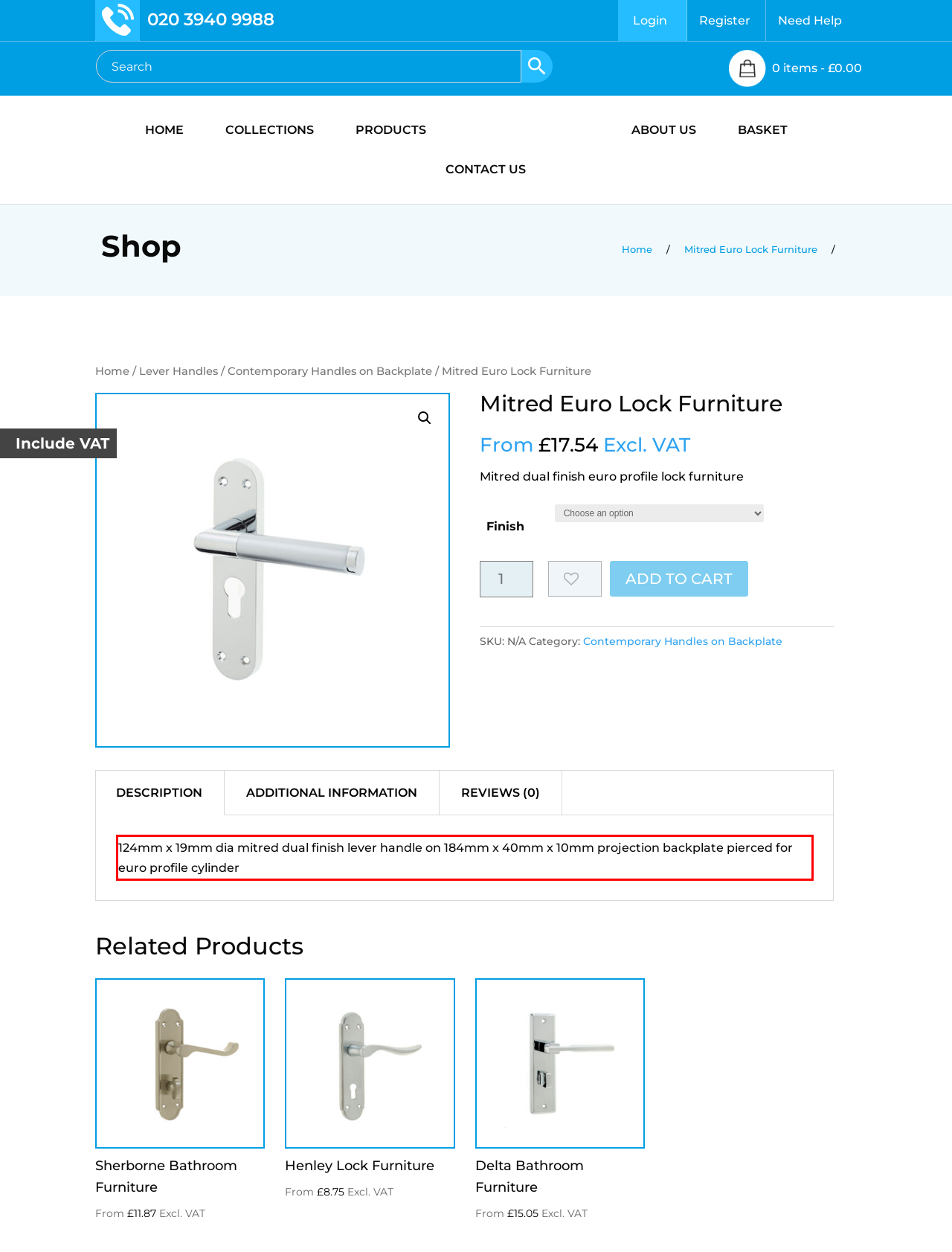With the given screenshot of a webpage, locate the red rectangle bounding box and extract the text content using OCR.

124mm x 19mm dia mitred dual finish lever handle on 184mm x 40mm x 10mm projection backplate pierced for euro profile cylinder